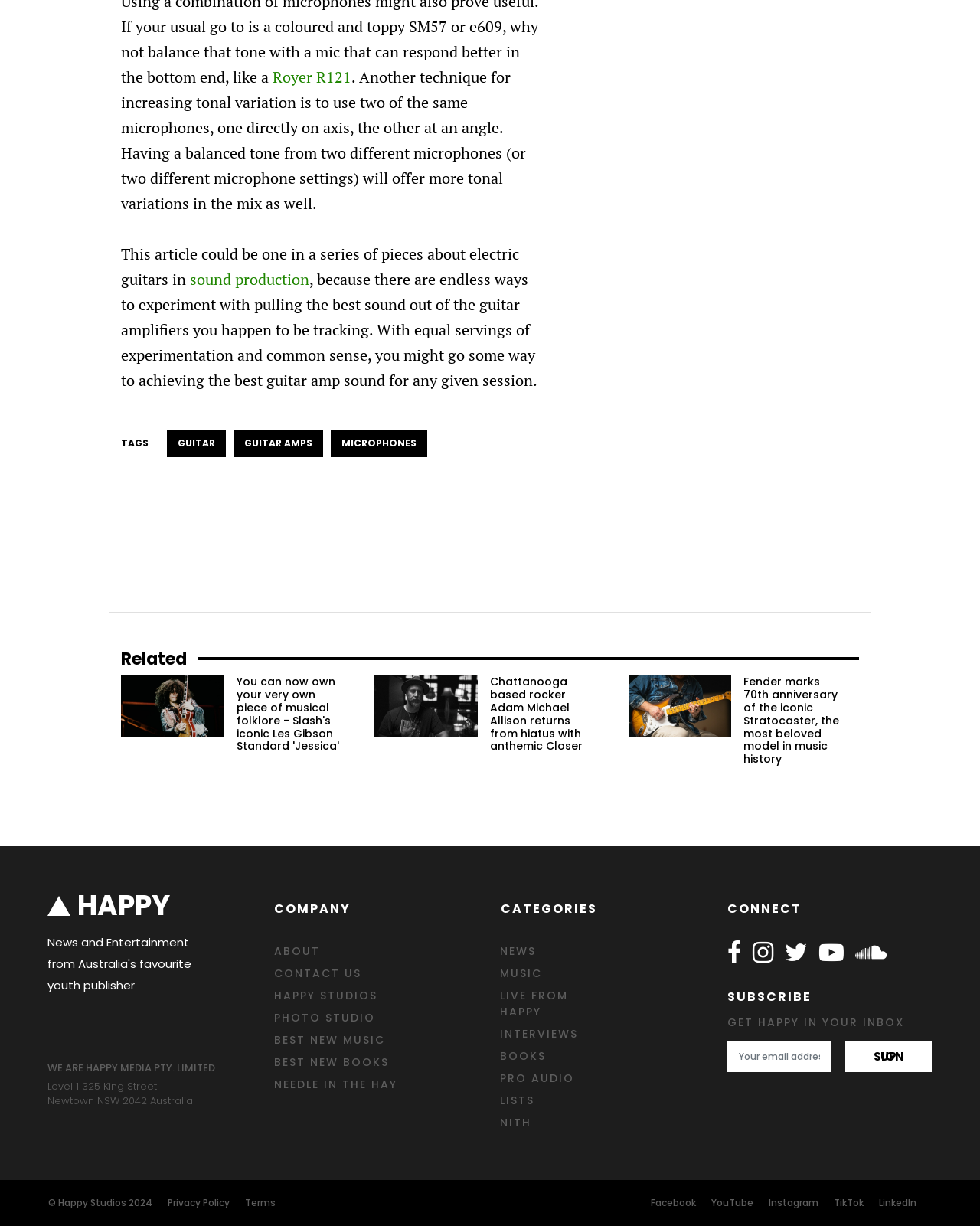Determine the bounding box coordinates of the region to click in order to accomplish the following instruction: "Click on the 'Royer R121' link". Provide the coordinates as four float numbers between 0 and 1, specifically [left, top, right, bottom].

[0.278, 0.054, 0.359, 0.071]